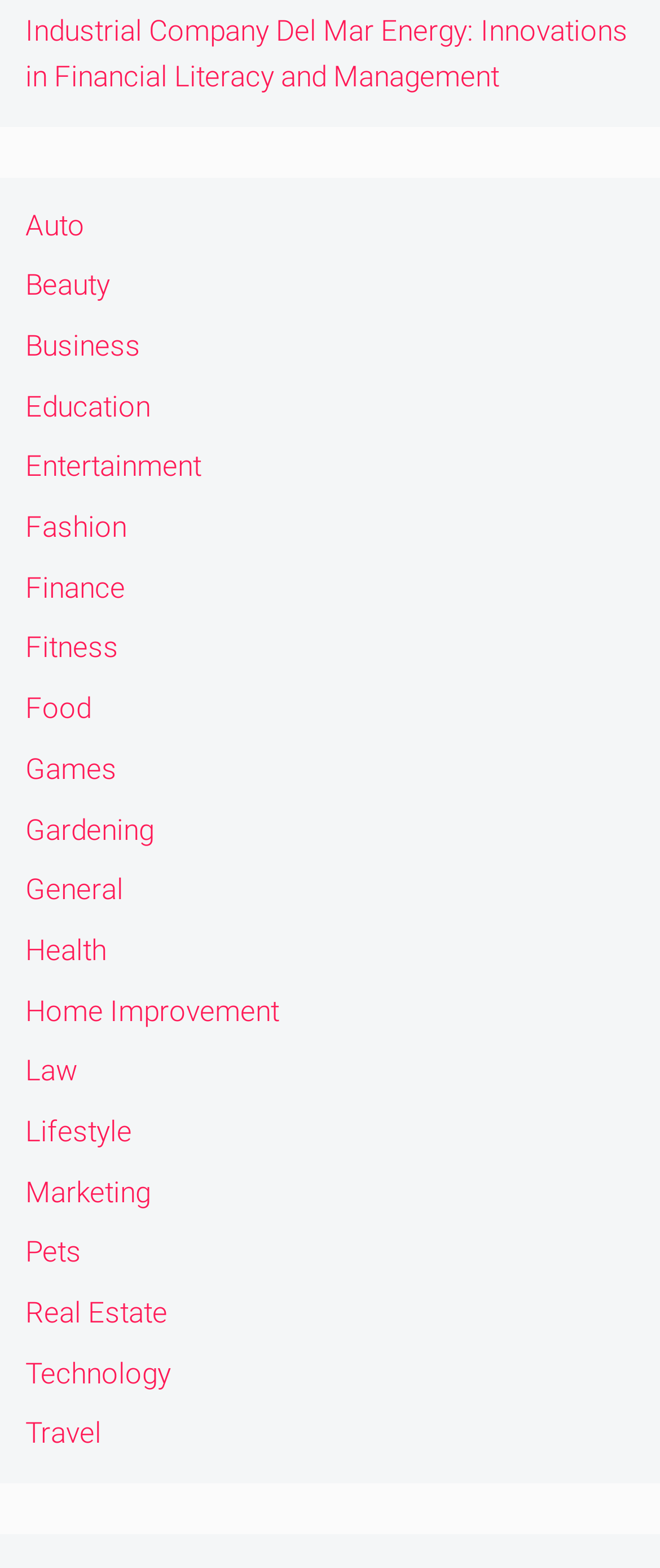Respond concisely with one word or phrase to the following query:
Is there a category for Sports?

No